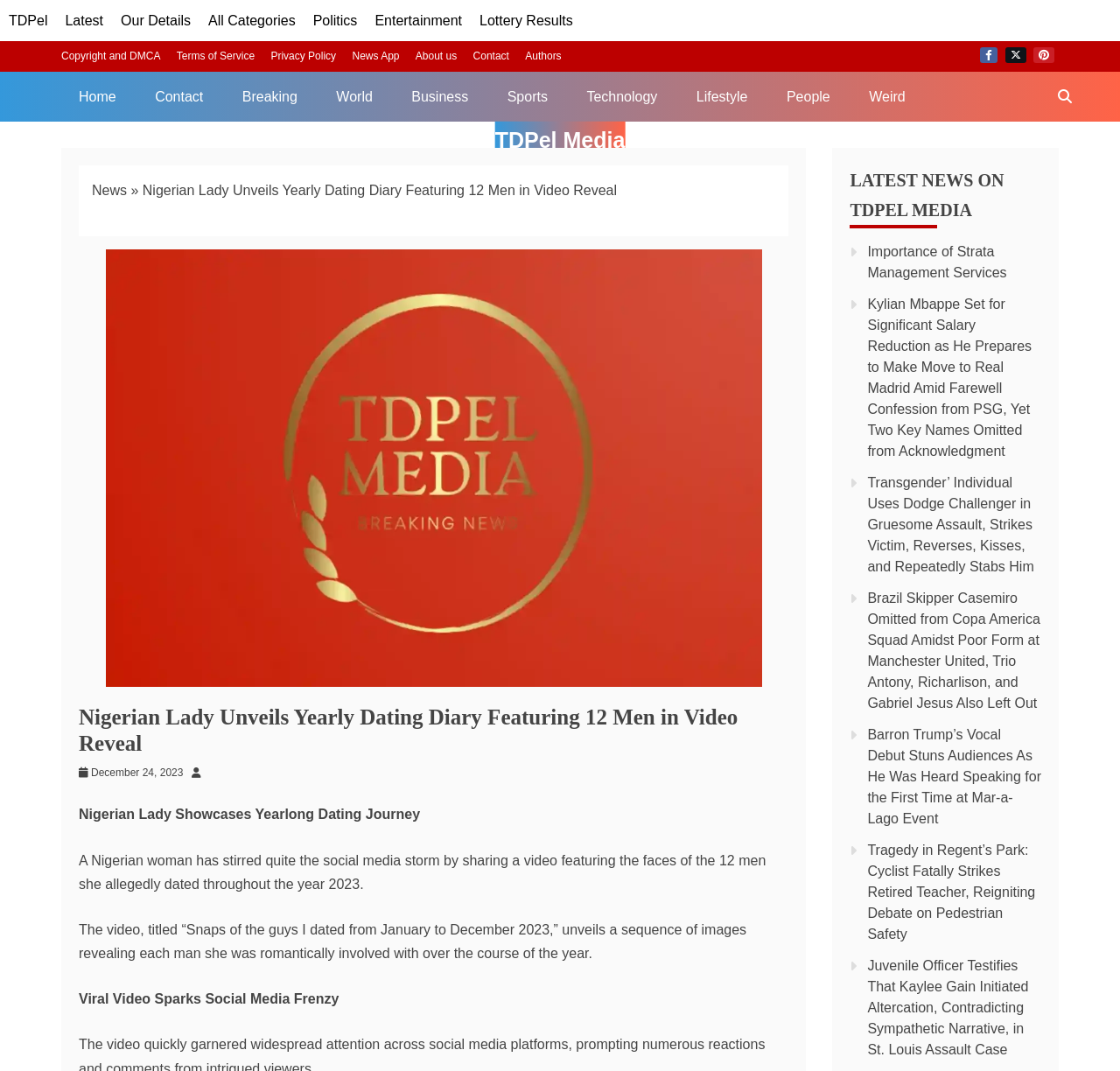Determine the title of the webpage and give its text content.

Nigerian Lady Unveils Yearly Dating Diary Featuring 12 Men in Video Reveal